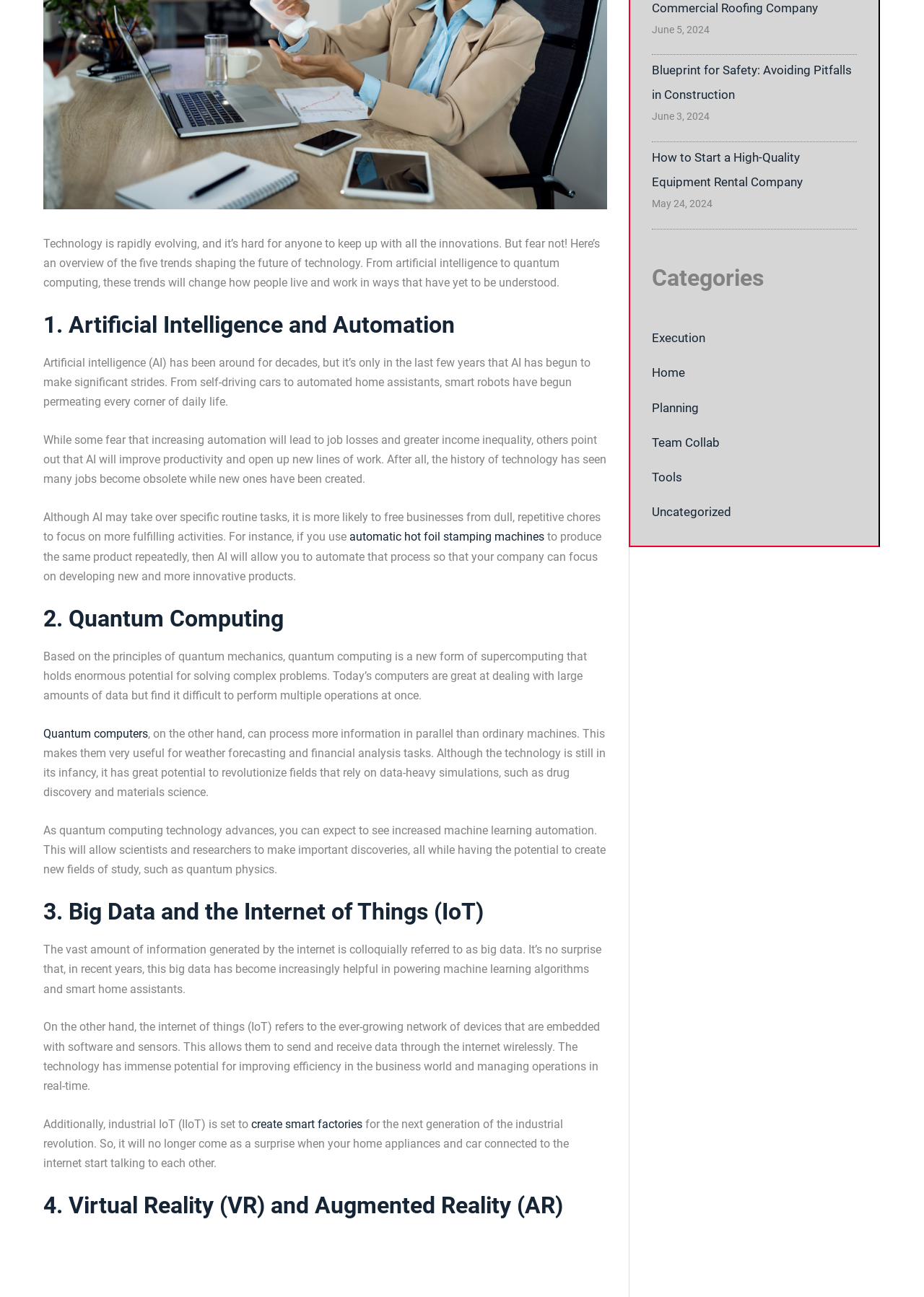Identify the bounding box of the UI element that matches this description: "Quantum computers".

[0.047, 0.56, 0.16, 0.571]